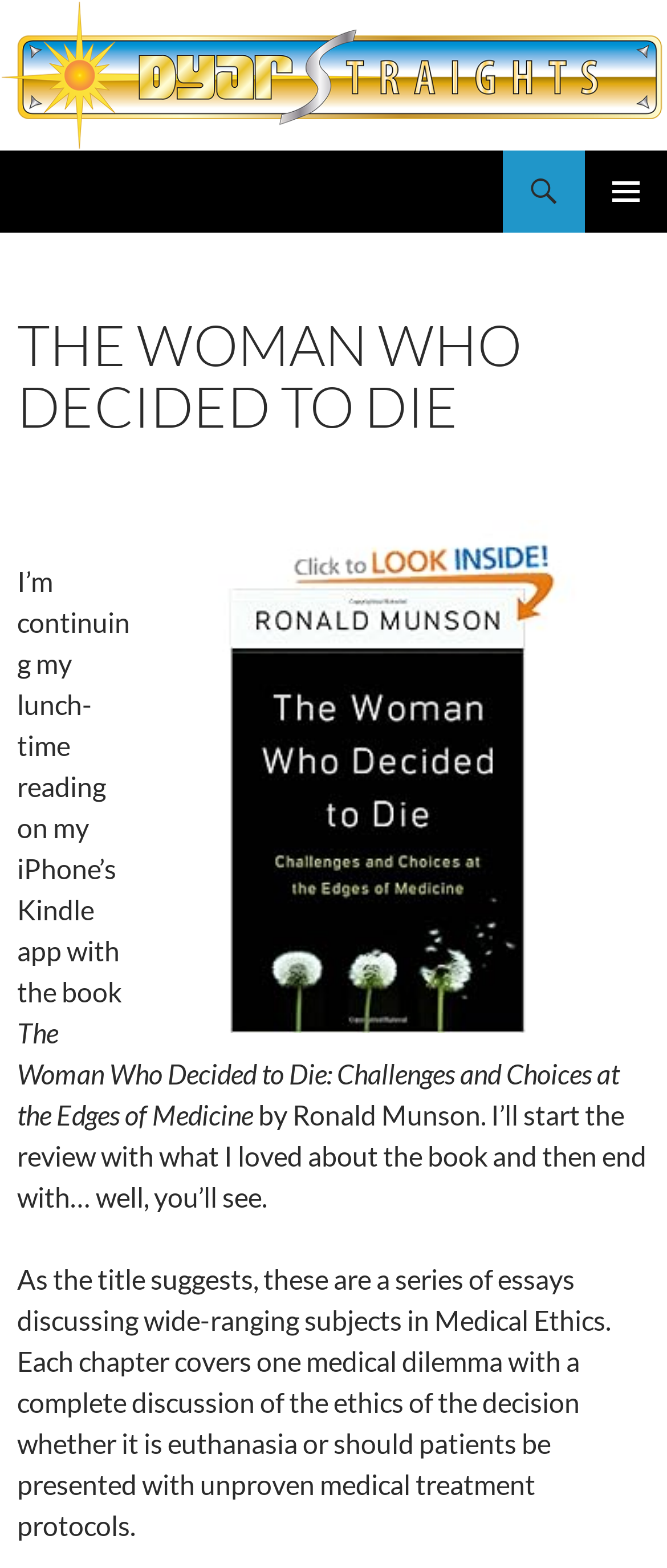Can you look at the image and give a comprehensive answer to the question:
What is the format of the book being read?

I found the answer by looking at the static text element with the text 'I’m continuing my lunch-time reading on my iPhone’s Kindle app with the book', which indicates that the book is being read on the iPhone's Kindle app.